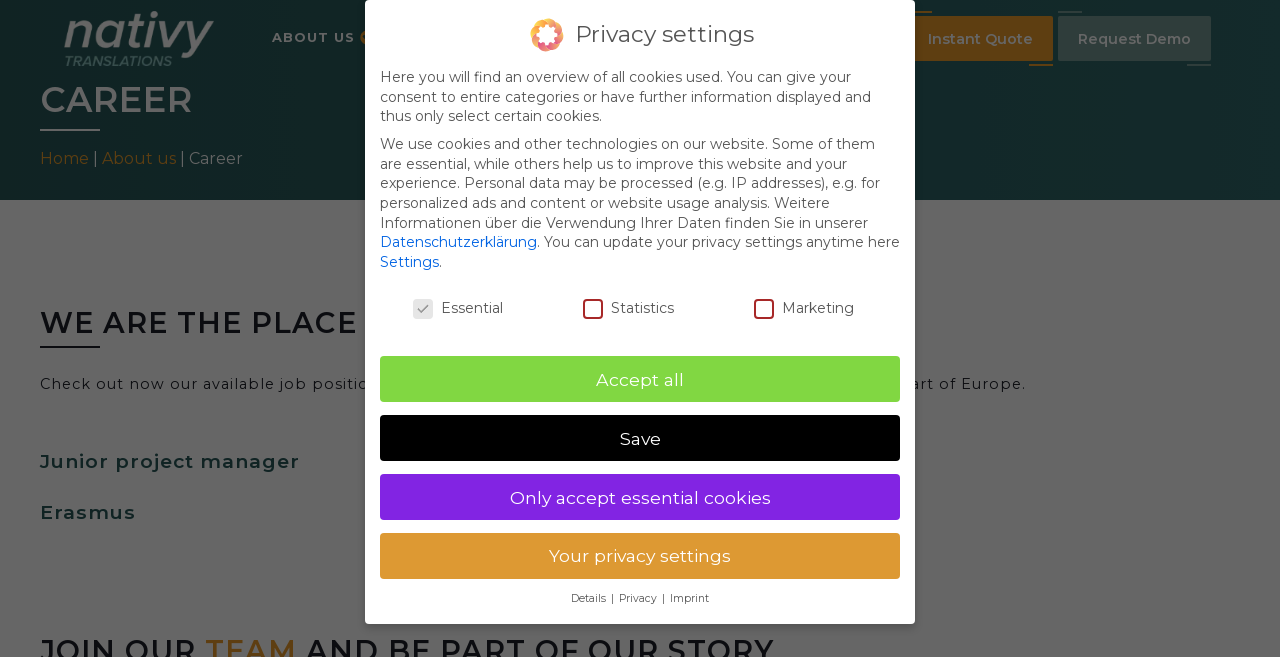Point out the bounding box coordinates of the section to click in order to follow this instruction: "Go to ABOUT US page".

[0.203, 0.029, 0.303, 0.088]